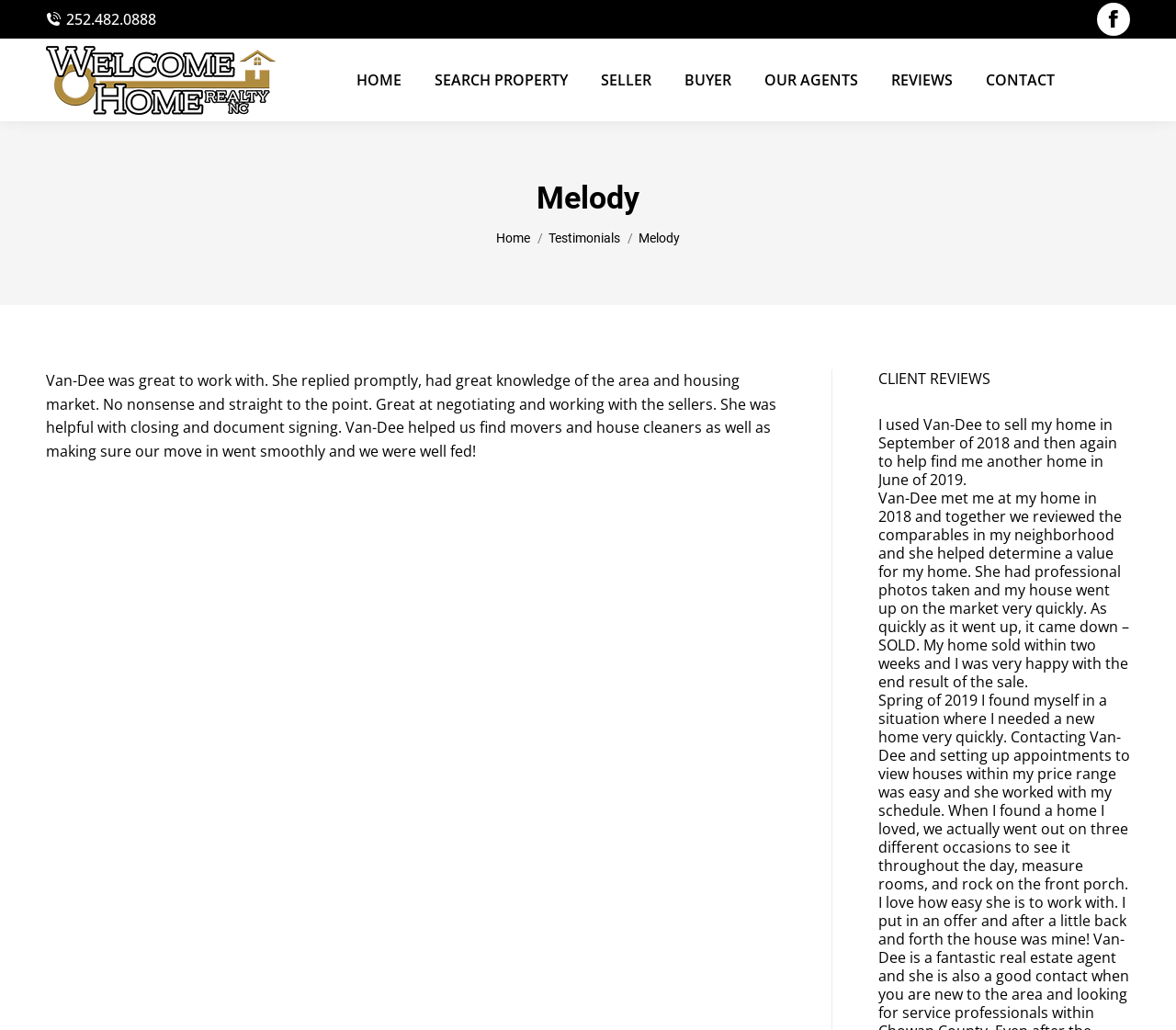Offer a detailed account of what is visible on the webpage.

This webpage is about Melody, a real estate agent from Welcome Home Realty NC, specializing in Eastern North Carolina Real Estate. At the top left corner, there is a phone number, 252.482.0888, and a Facebook page link at the top right corner. Below the phone number, there is a logo of Welcome Home Realty NC, accompanied by a link to the homepage.

The main navigation menu is located below the logo, consisting of seven links: HOME, SEARCH PROPERTY, SELLER, BUYER, OUR AGENTS, REVIEWS, and CONTACT. These links are evenly spaced and aligned horizontally.

Below the navigation menu, there is a heading with the name "Melody" in a larger font size. Underneath the heading, there is a breadcrumb trail indicating the current page location, with links to Home and Testimonials.

The main content area is divided into three sections. The first section contains a testimonial about Van-Dee, a real estate agent, praising her professionalism, knowledge, and helpfulness throughout the home buying process. This section takes up about half of the page's width.

The second section, located to the right of the first section, contains three articles with client reviews. Each article has a testimonial about Van-Dee, followed by the client's name. The reviews are praising Van-Dee's expertise, responsiveness, and helpfulness in the home buying and selling process.

There are a total of four testimonials about Van-Dee, with two of them being identical. The testimonials are arranged in a vertical column, with the client's name below each review.